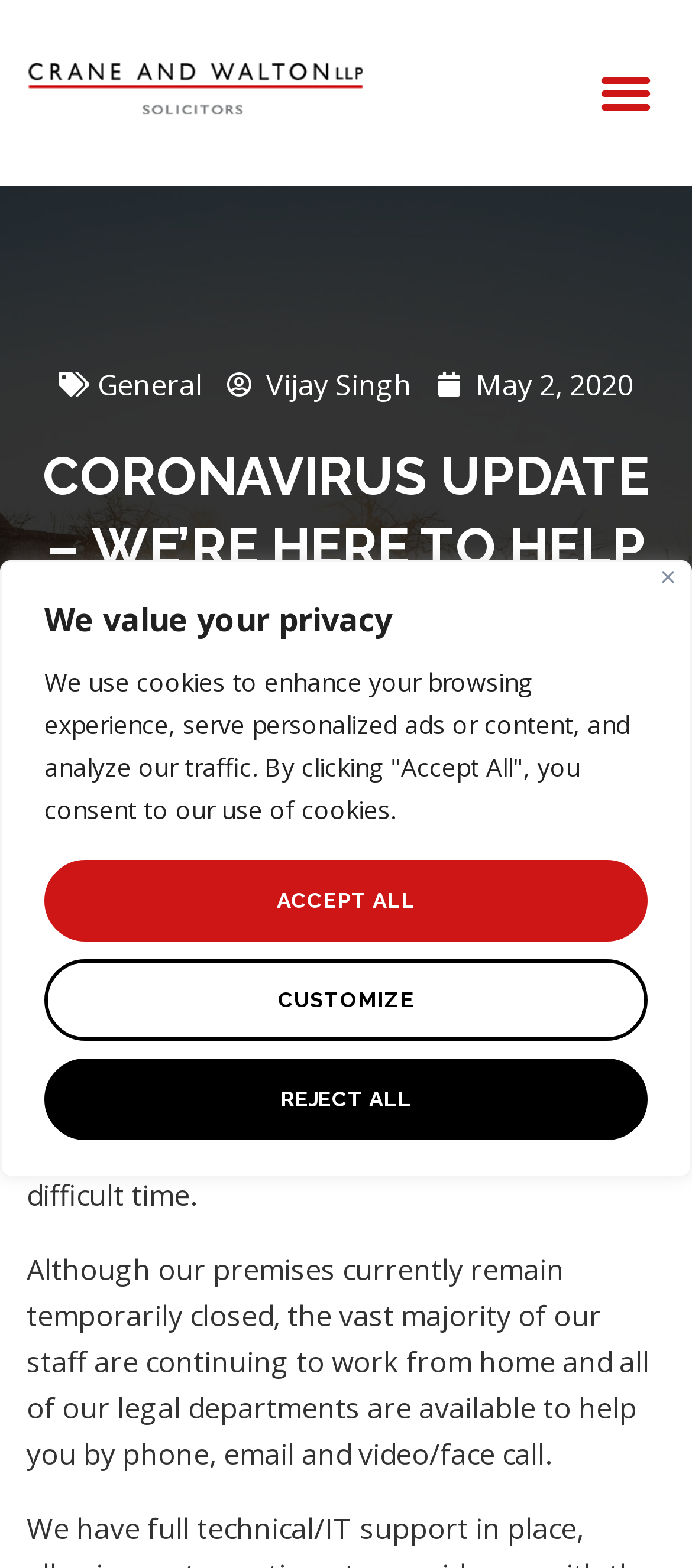Highlight the bounding box coordinates of the region I should click on to meet the following instruction: "Read the coronavirus update".

[0.038, 0.282, 0.962, 0.372]